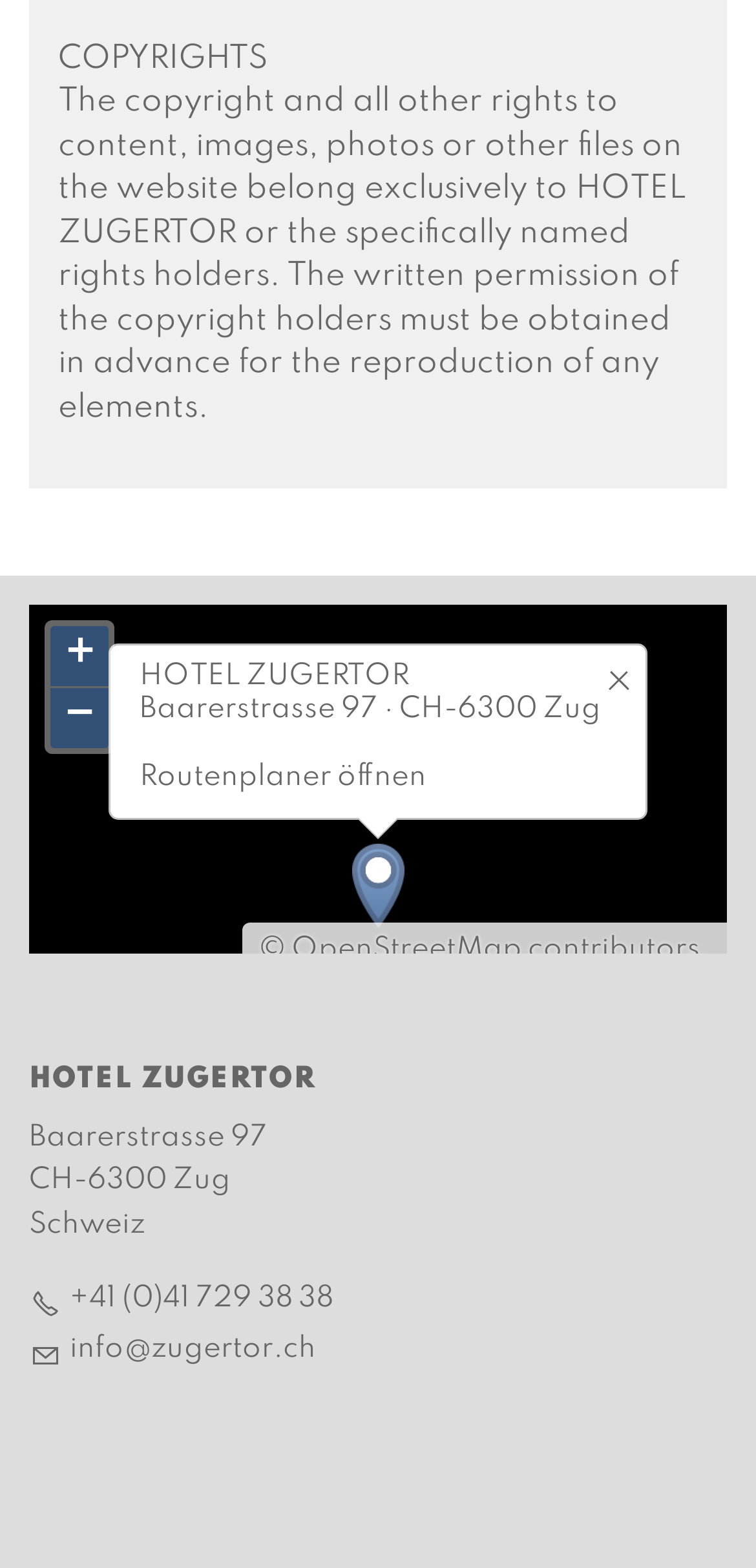Ascertain the bounding box coordinates for the UI element detailed here: "aria-label="Share via LinkedIn"". The coordinates should be provided as [left, top, right, bottom] with each value being a float between 0 and 1.

None